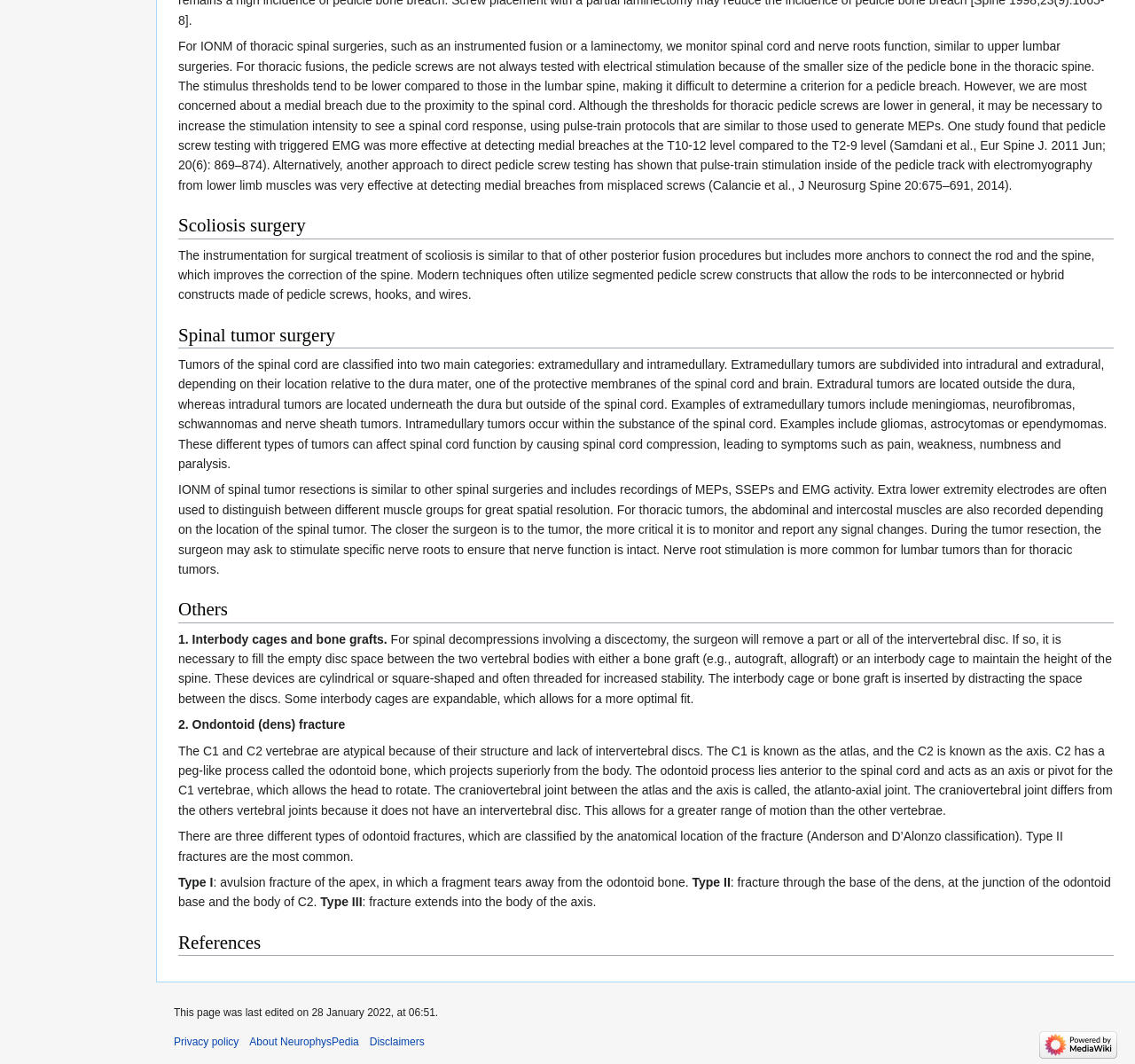Please use the details from the image to answer the following question comprehensively:
What is monitored during thoracic spinal surgeries?

According to the text, during thoracic spinal surgeries, such as instrumented fusion or laminectomy, the spinal cord and nerve roots function are monitored, similar to upper lumbar surgeries.